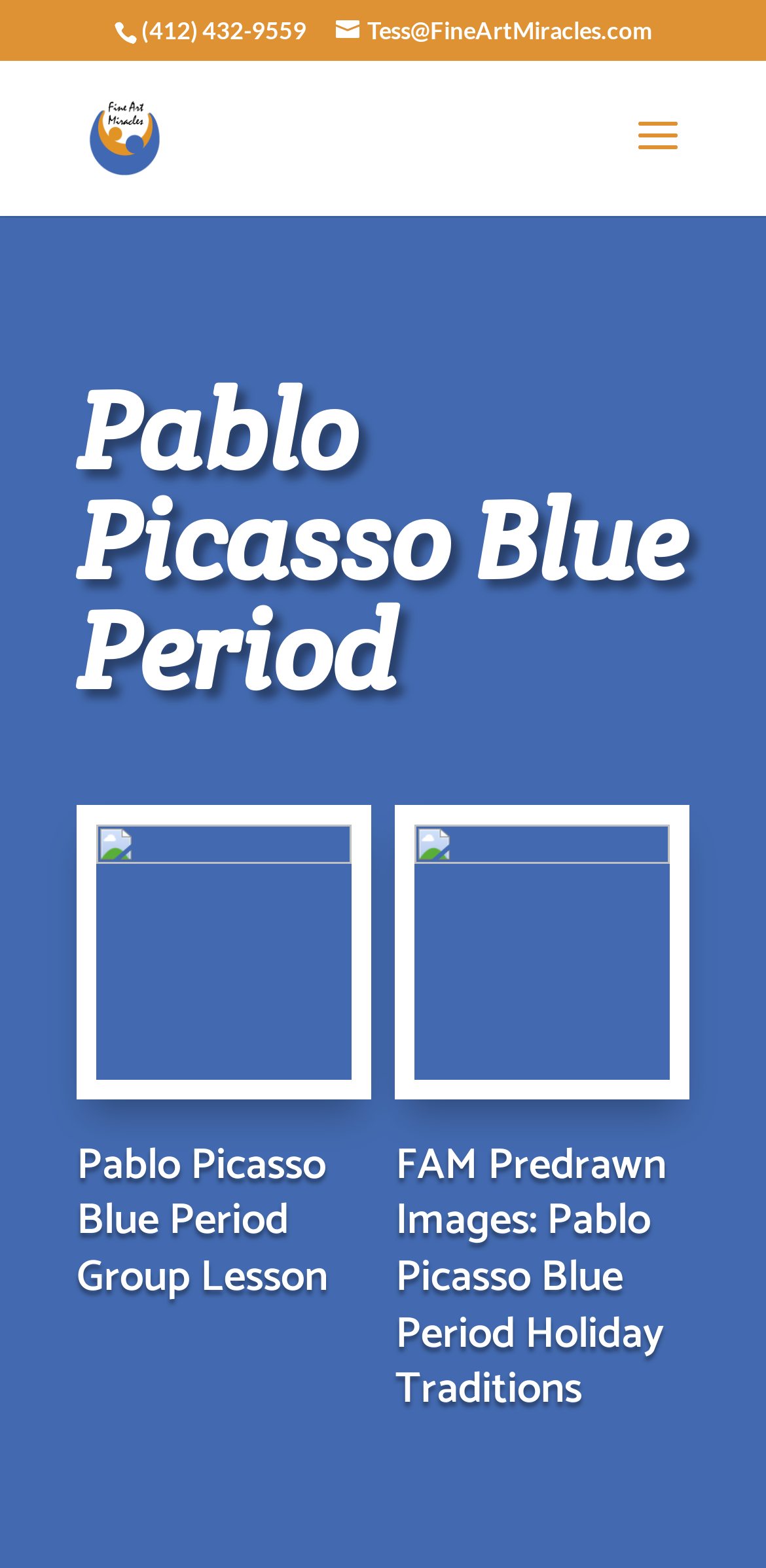What is the phone number on the webpage?
Using the information from the image, answer the question thoroughly.

I found the phone number by looking at the StaticText element with the text '(412) 432-9559' at coordinates [0.185, 0.01, 0.4, 0.029].